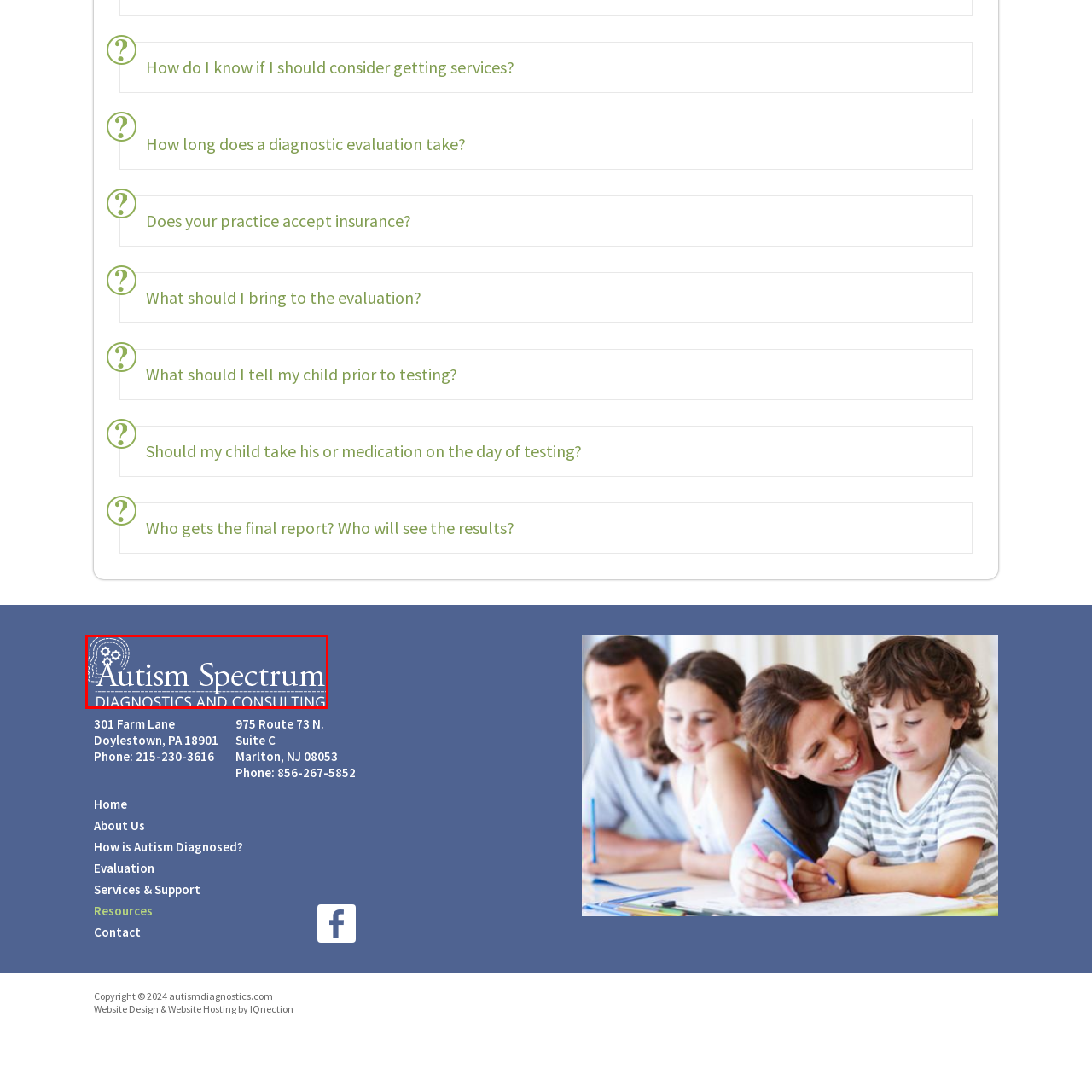Please look at the image highlighted by the red box, What is the purpose of the organization?
 Provide your answer using a single word or phrase.

Diagnostic services and consulting